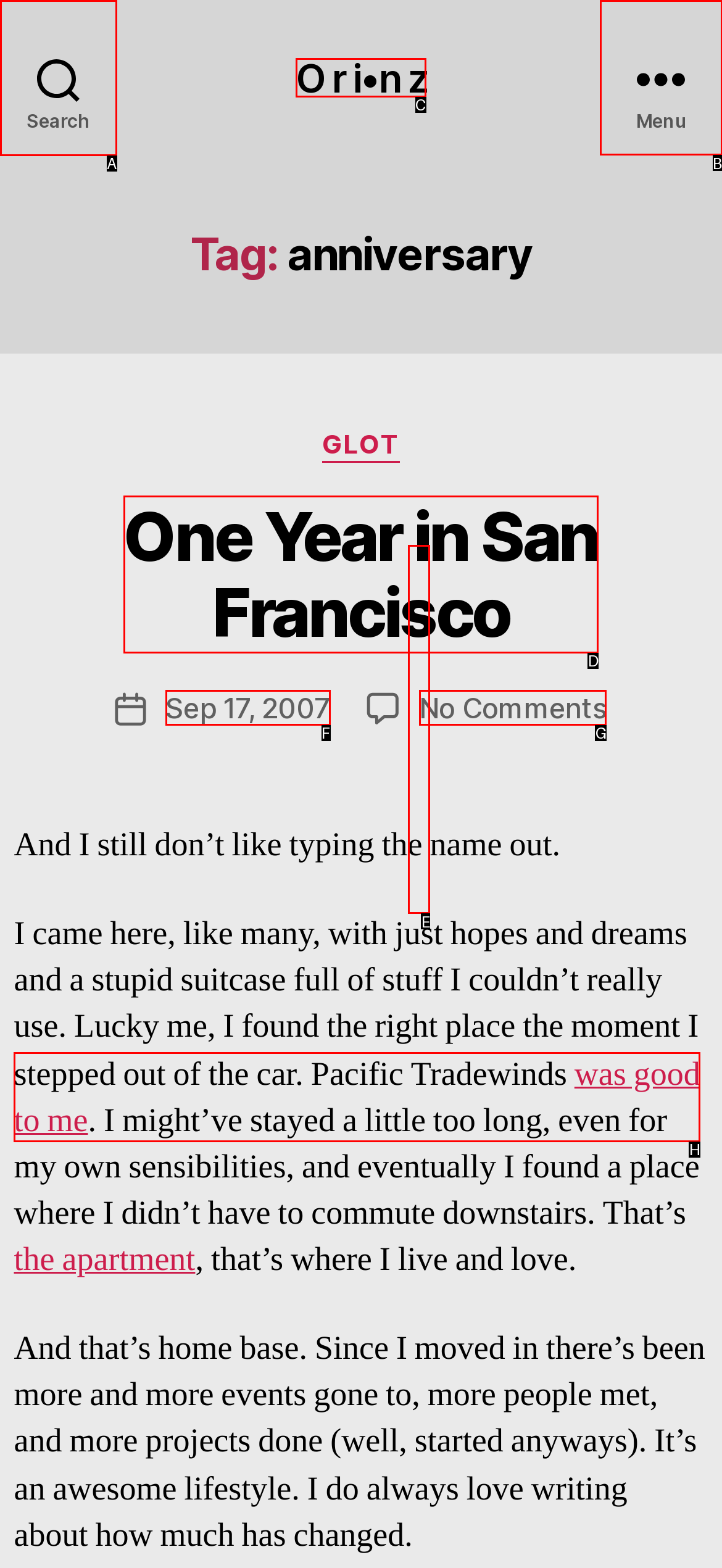Tell me which one HTML element I should click to complete this task: Open menu Answer with the option's letter from the given choices directly.

B